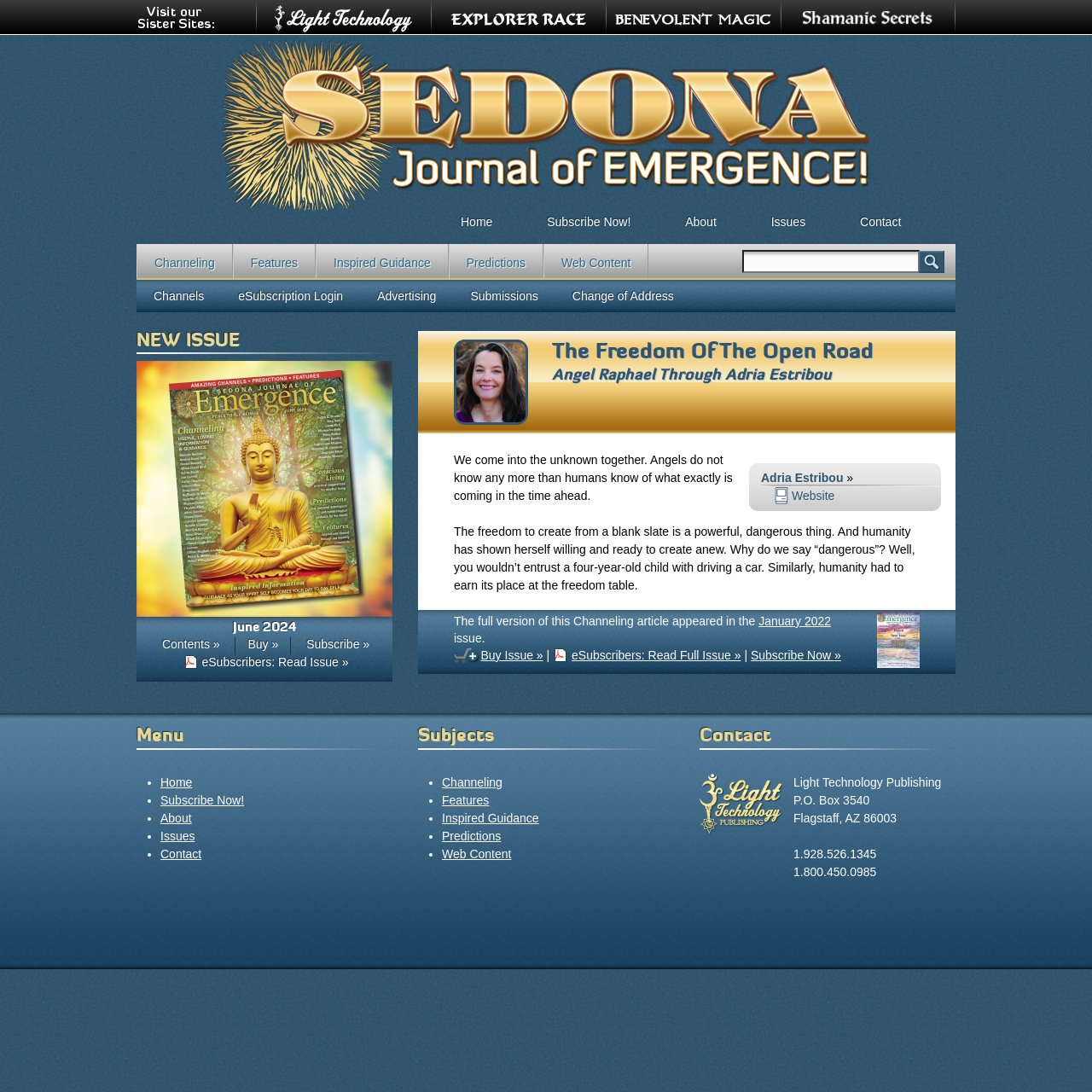Please specify the bounding box coordinates in the format (top-left x, top-left y, bottom-right x, bottom-right y), with values ranging from 0 to 1. Identify the bounding box for the UI component described as follows: Inspired Guidance

[0.289, 0.223, 0.411, 0.255]